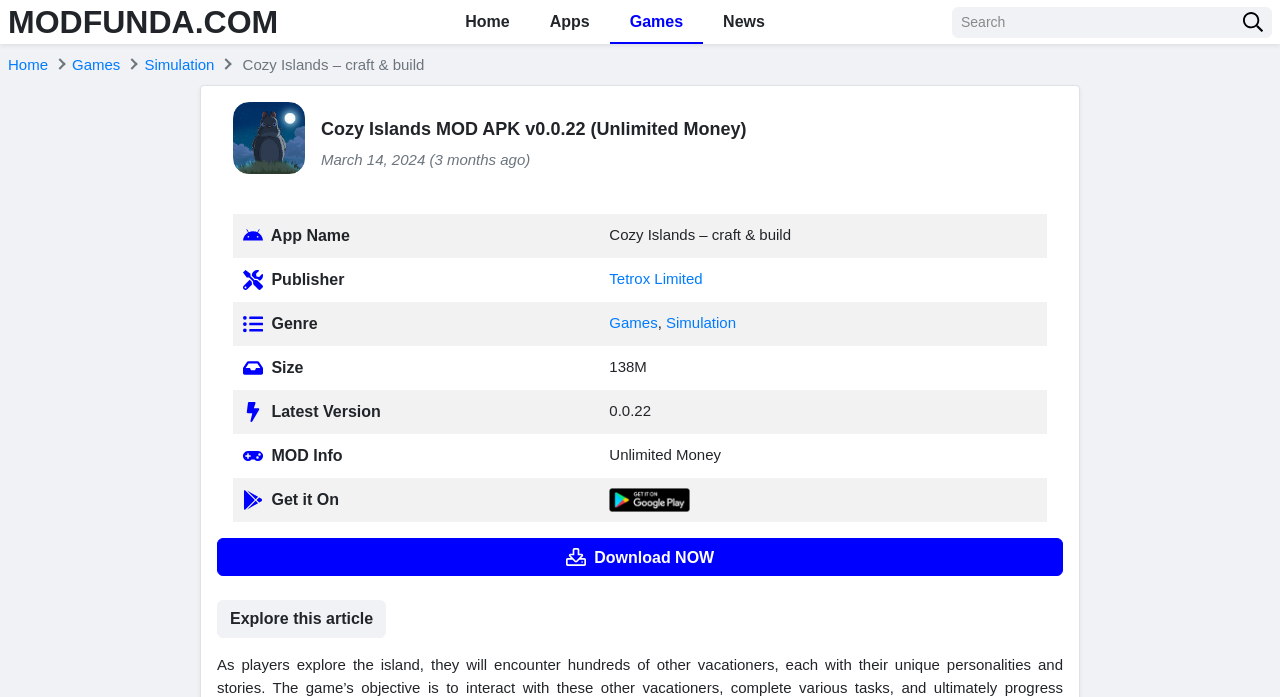Answer the question using only one word or a concise phrase: What is the genre of the game?

Games, Simulation